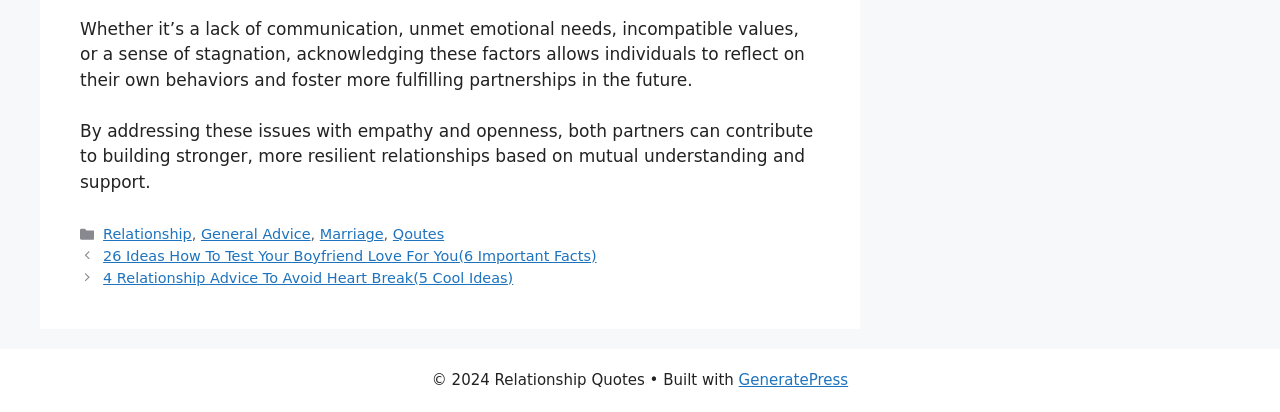What is the copyright year of the webpage?
Answer the question with just one word or phrase using the image.

2024